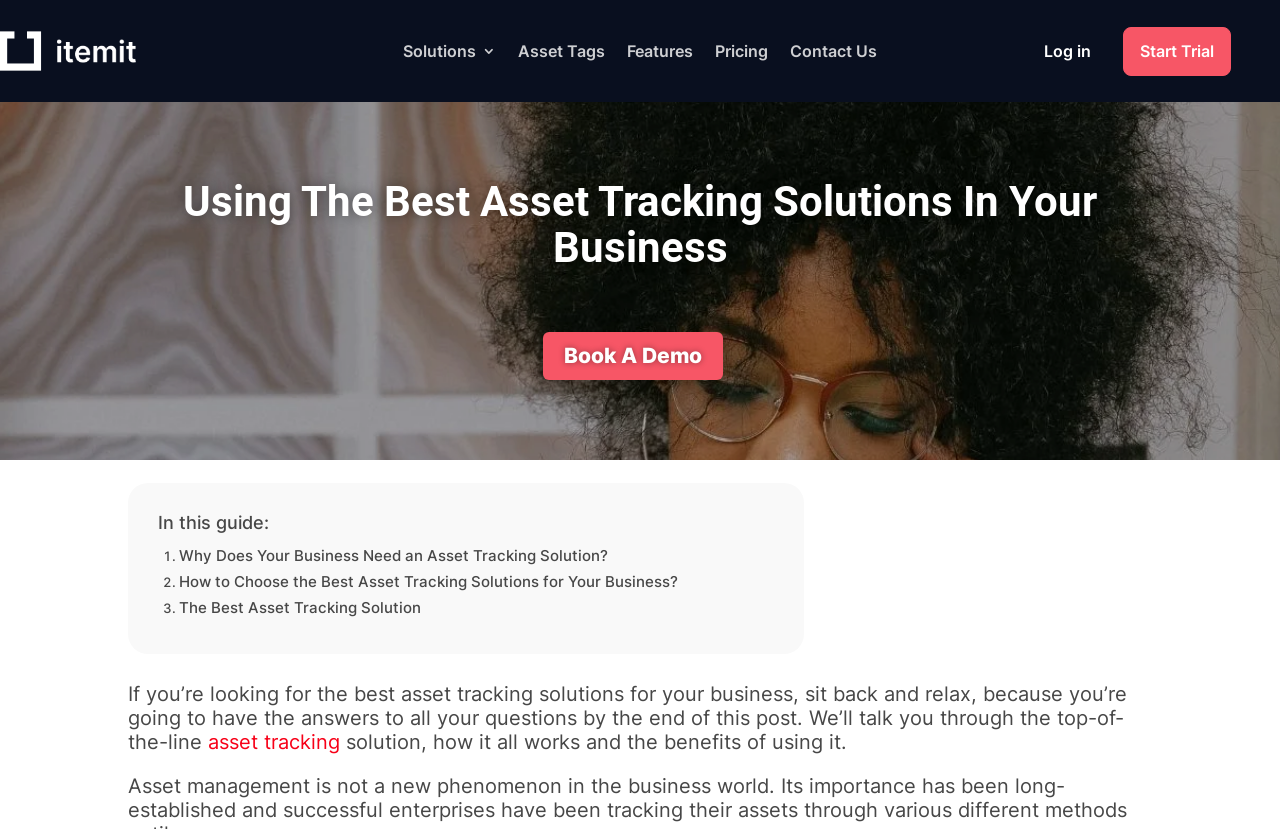Please specify the coordinates of the bounding box for the element that should be clicked to carry out this instruction: "Log in". The coordinates must be four float numbers between 0 and 1, formatted as [left, top, right, bottom].

[0.8, 0.031, 0.868, 0.093]